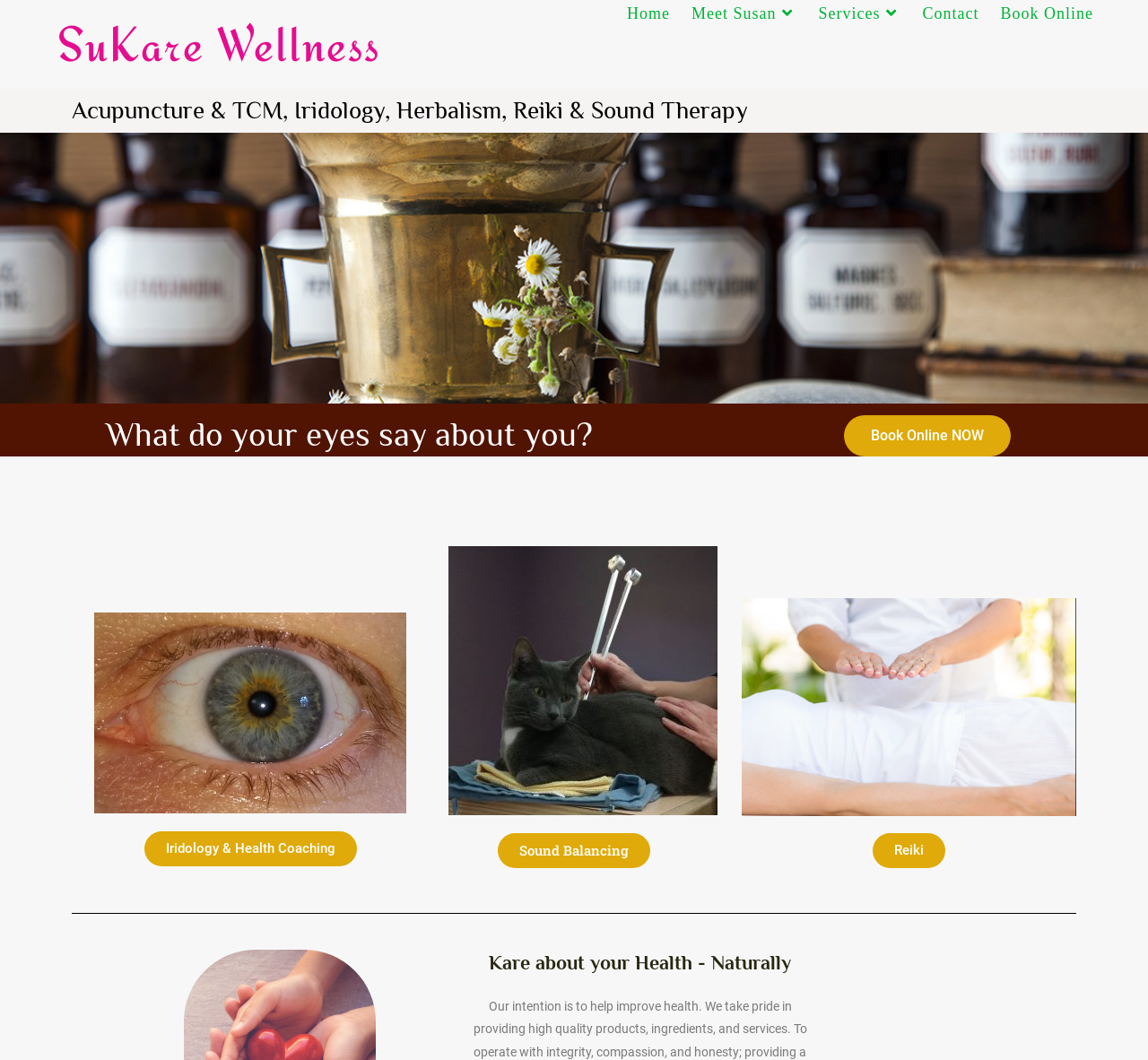Carefully examine the image and provide an in-depth answer to the question: How many buttons are there on the page?

I scanned the page and found four buttons: 'Book Online NOW', 'Iridology & Health Coaching', 'Sound Balancing', and 'Reiki'. Therefore, there are 4 buttons on the page.